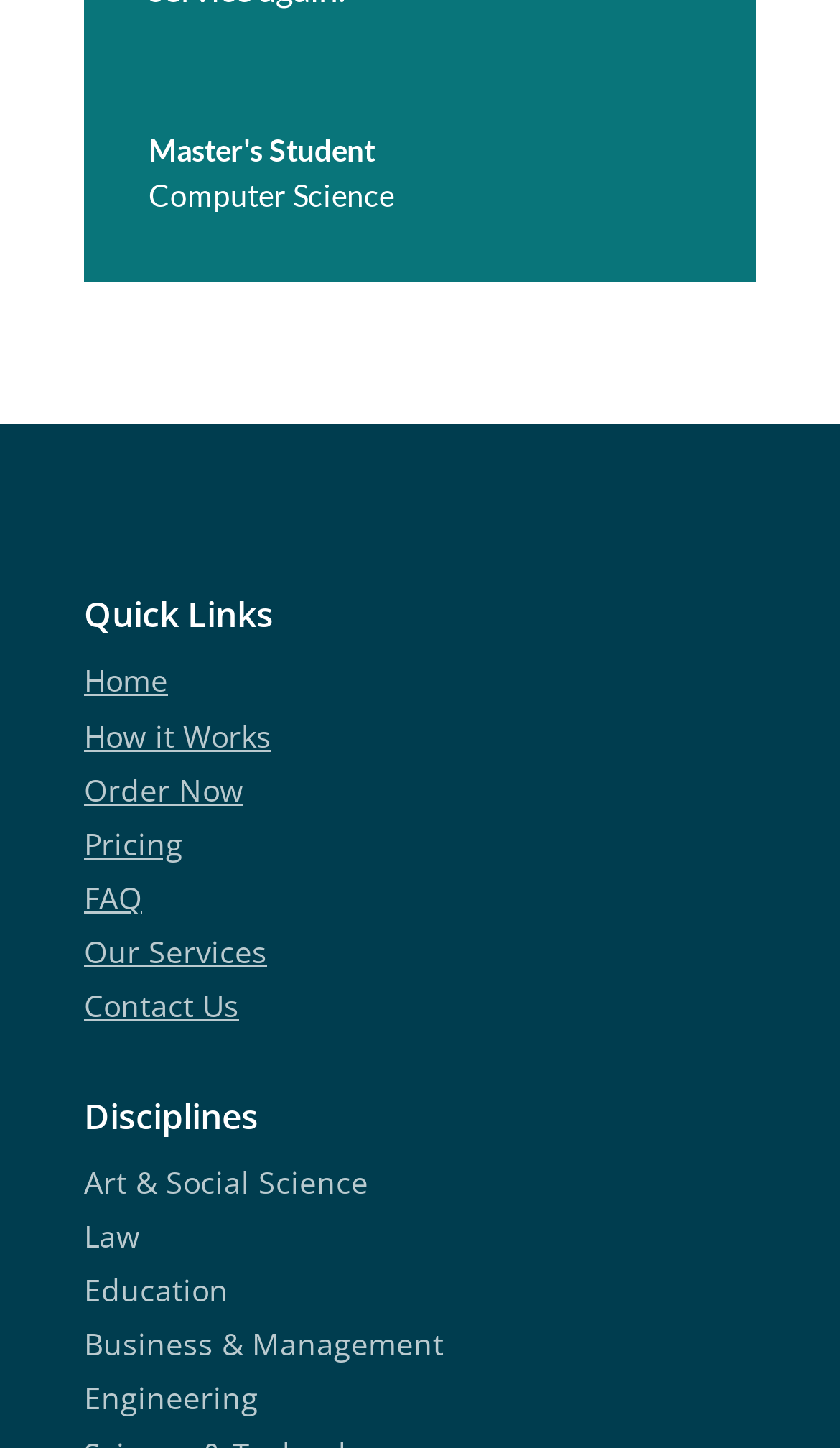How many disciplines are listed?
Refer to the screenshot and respond with a concise word or phrase.

6